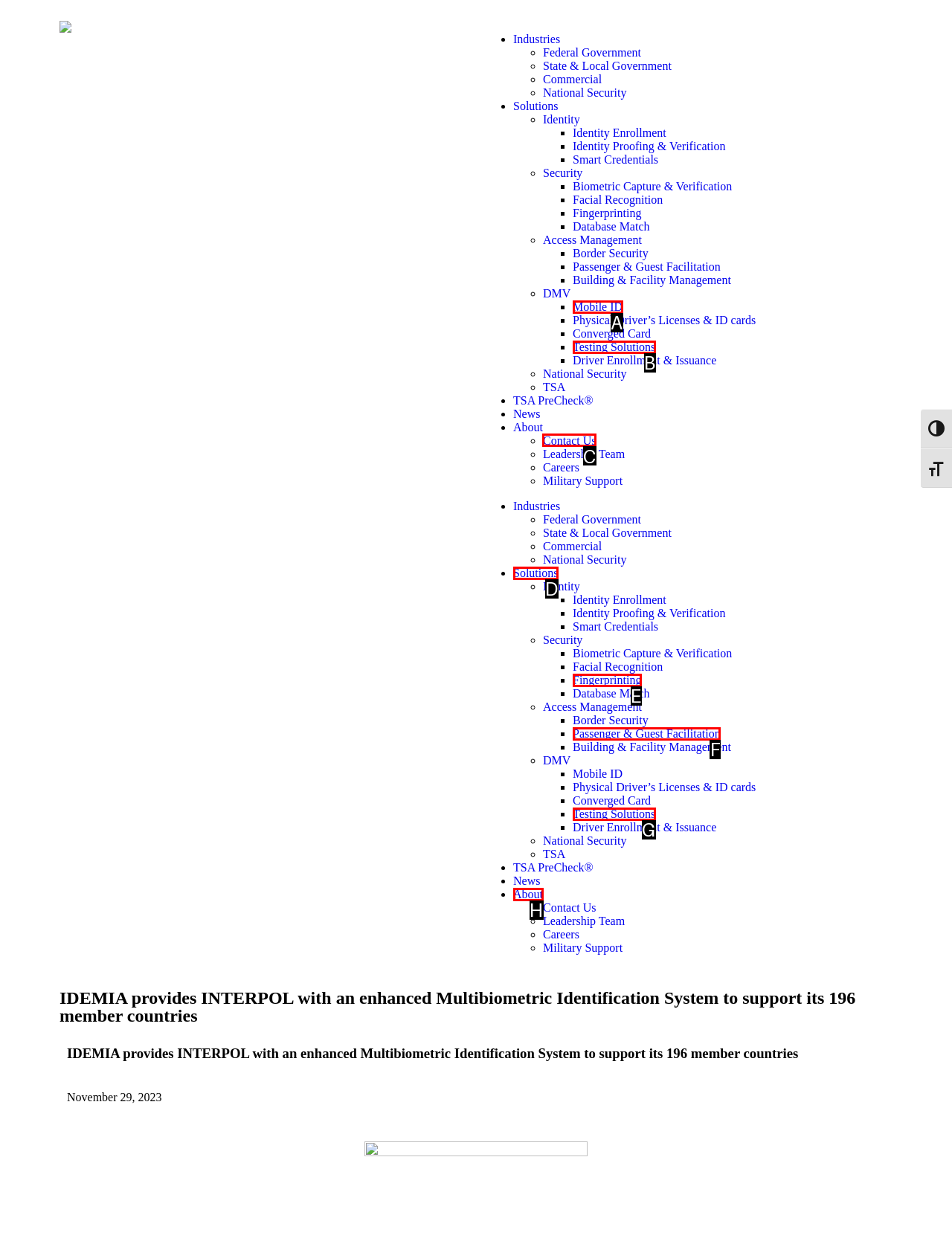Determine which HTML element to click for this task: Contact Us Provide the letter of the selected choice.

C